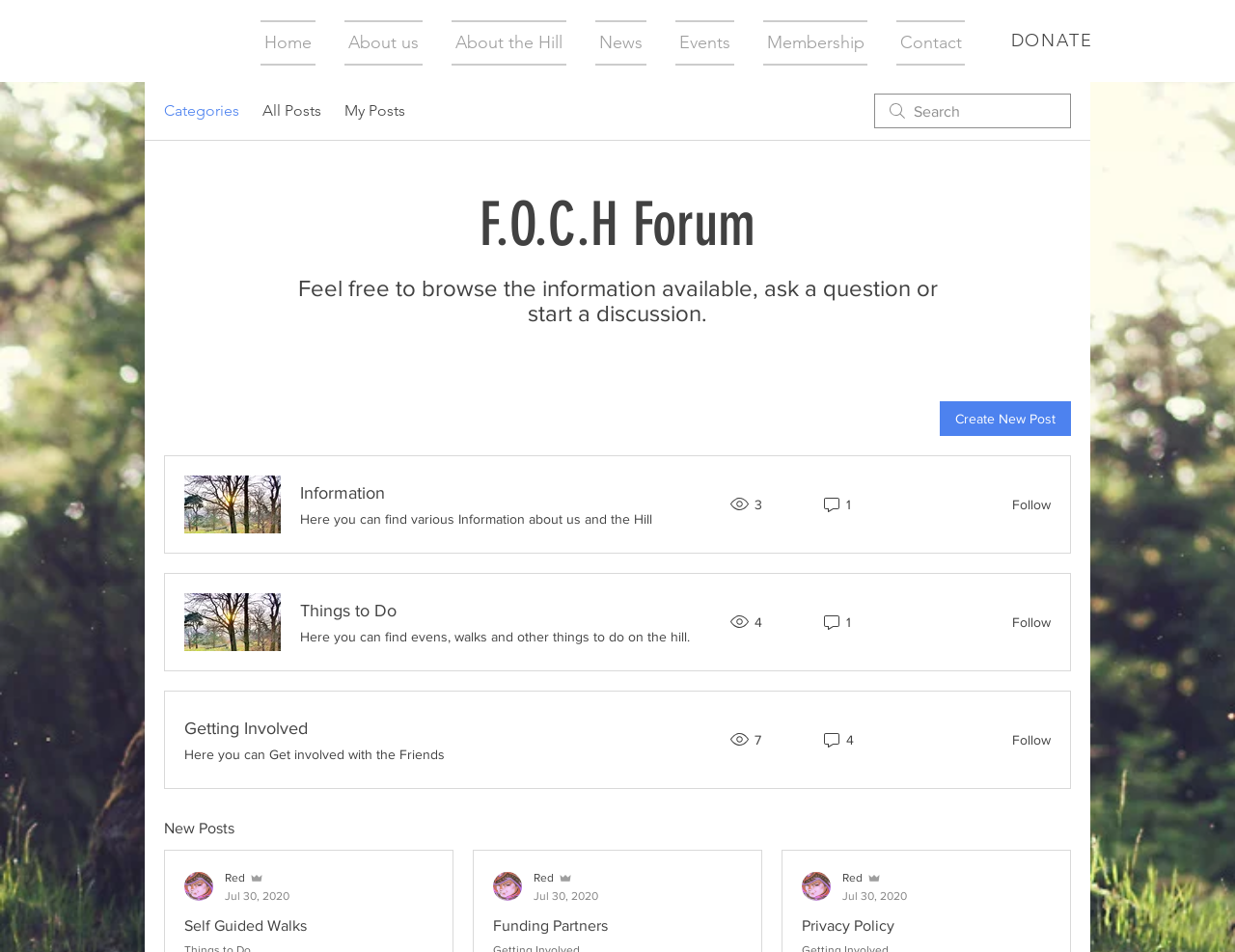Could you provide the bounding box coordinates for the portion of the screen to click to complete this instruction: "View 'Things to Do' on the hill"?

[0.149, 0.623, 0.227, 0.684]